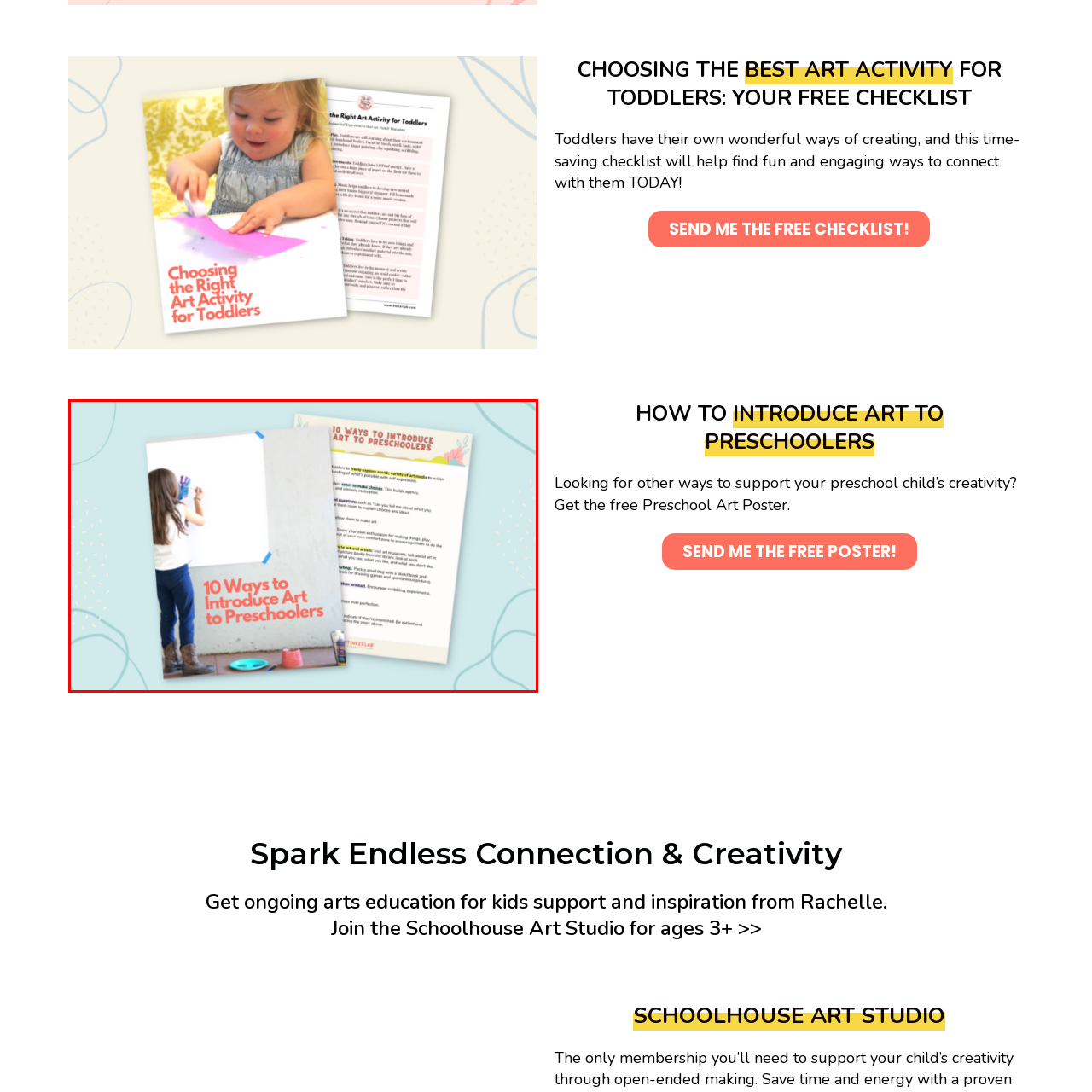Inspect the image bordered by the red bounding box and supply a comprehensive response to the upcoming question based on what you see in the image: What is the purpose of the resource?

The image and accompanying text serve as a delightful invitation to parents and educators alike to nurture artistic expression in early childhood, indicating that the purpose of the resource is to inspire caregivers and educators in fostering creativity among young children.